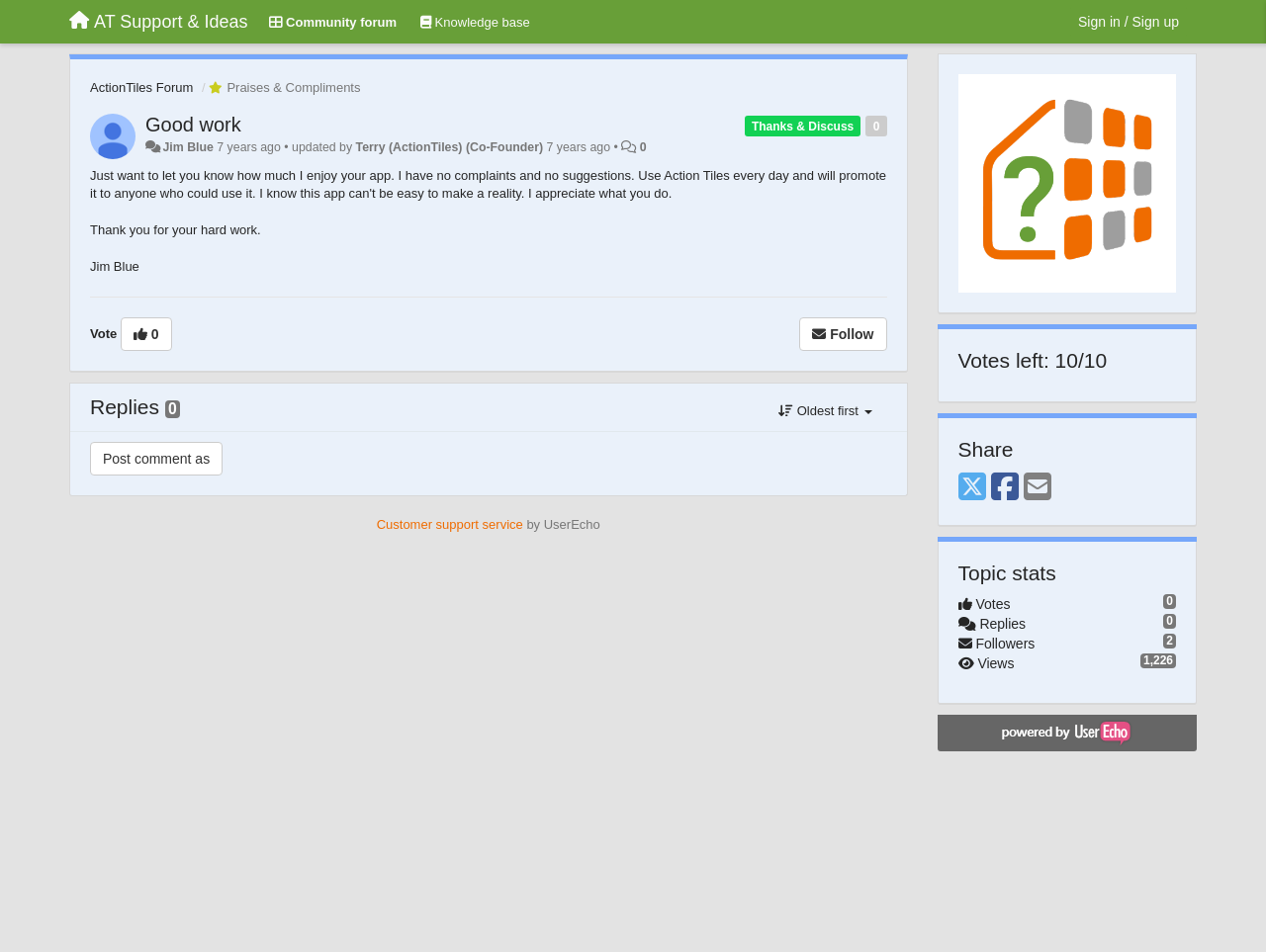What is the topic of the discussion?
Craft a detailed and extensive response to the question.

The topic of the discussion can be found in the generic element with the text 'Praises & Compliments' which is located below the heading 'Good work'.